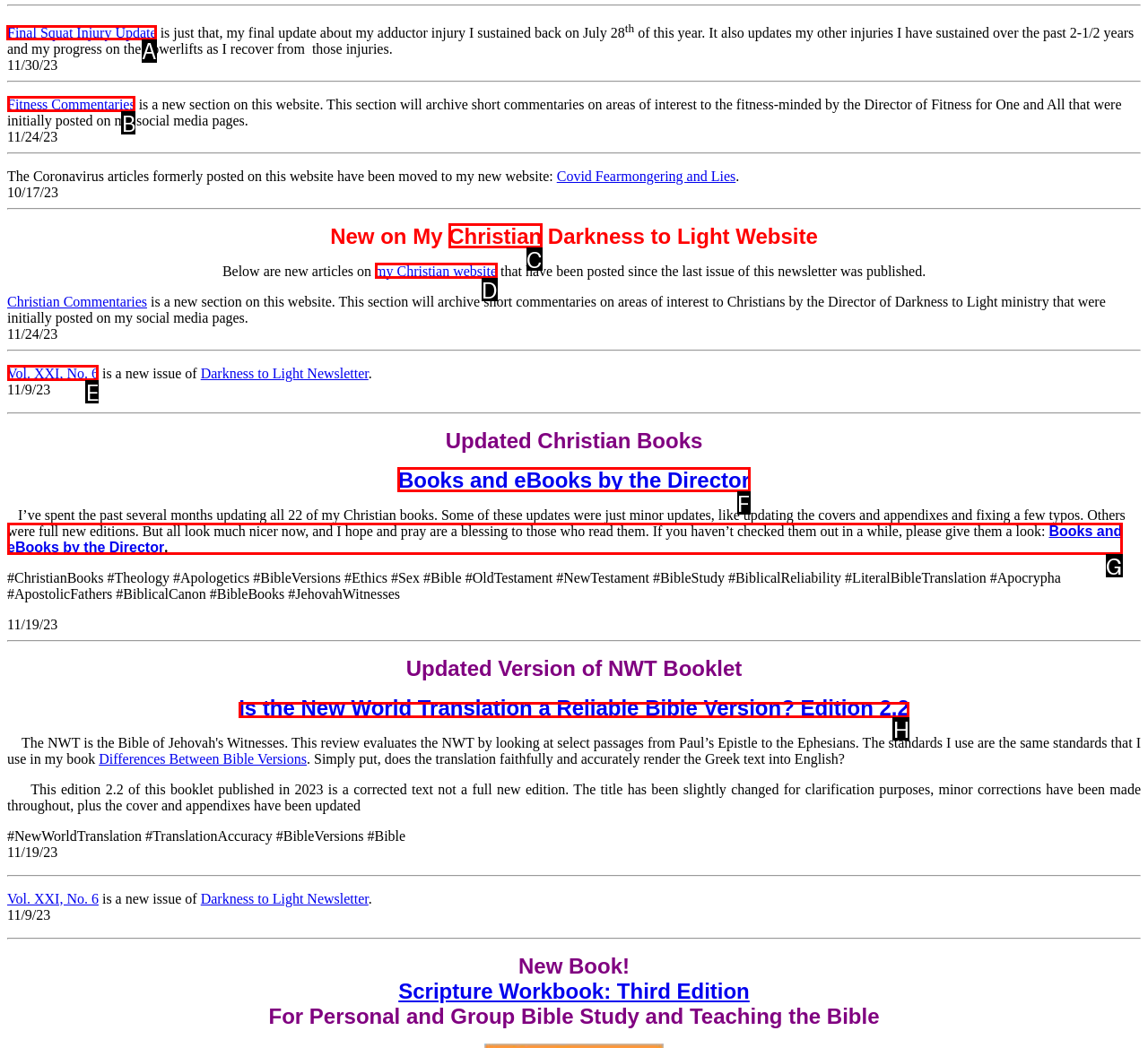From the given choices, which option should you click to complete this task: Click on 'Final Squat Injury Update'? Answer with the letter of the correct option.

A